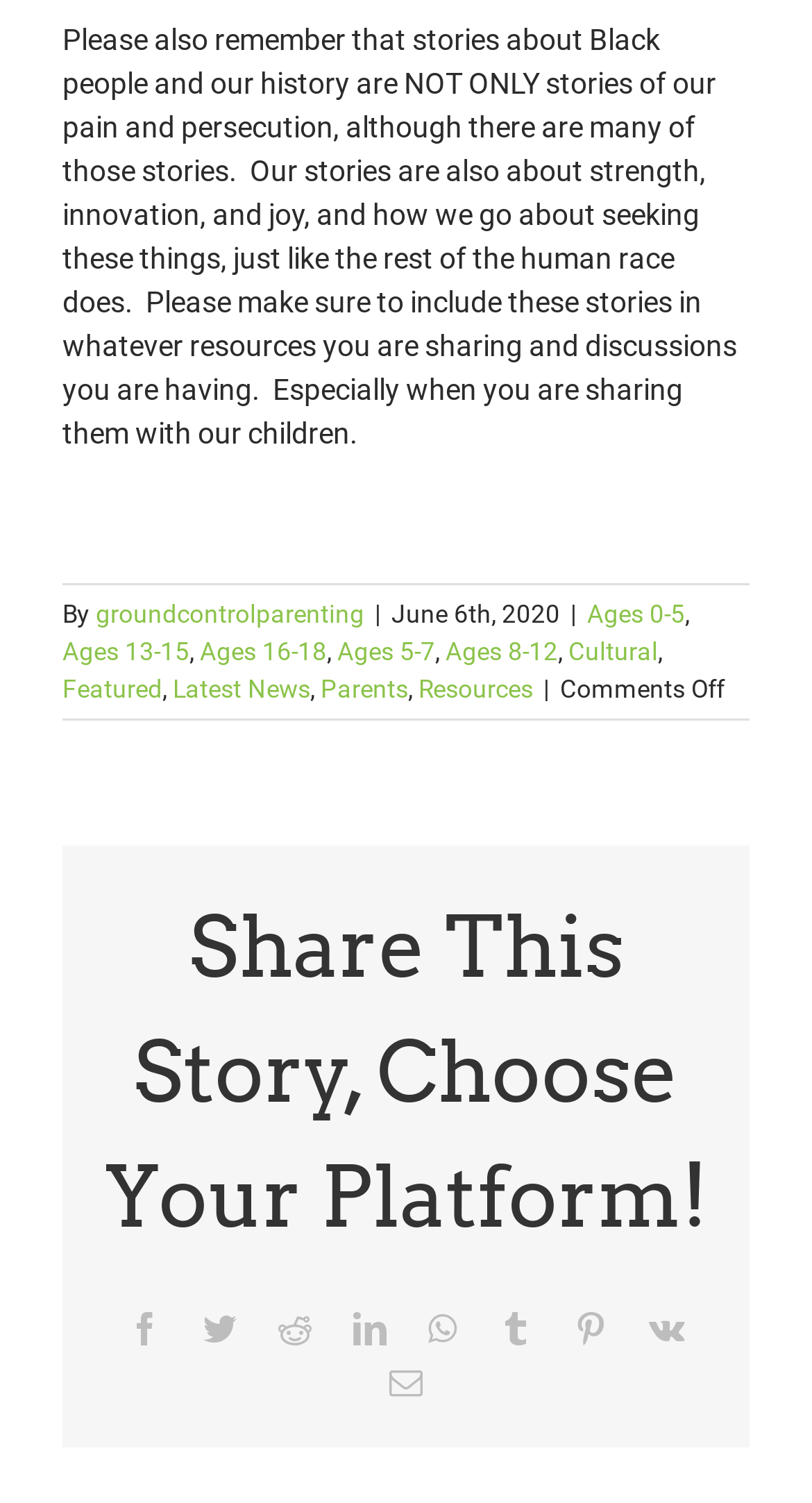Locate and provide the bounding box coordinates for the HTML element that matches this description: "Ages 8-12".

[0.549, 0.424, 0.687, 0.443]